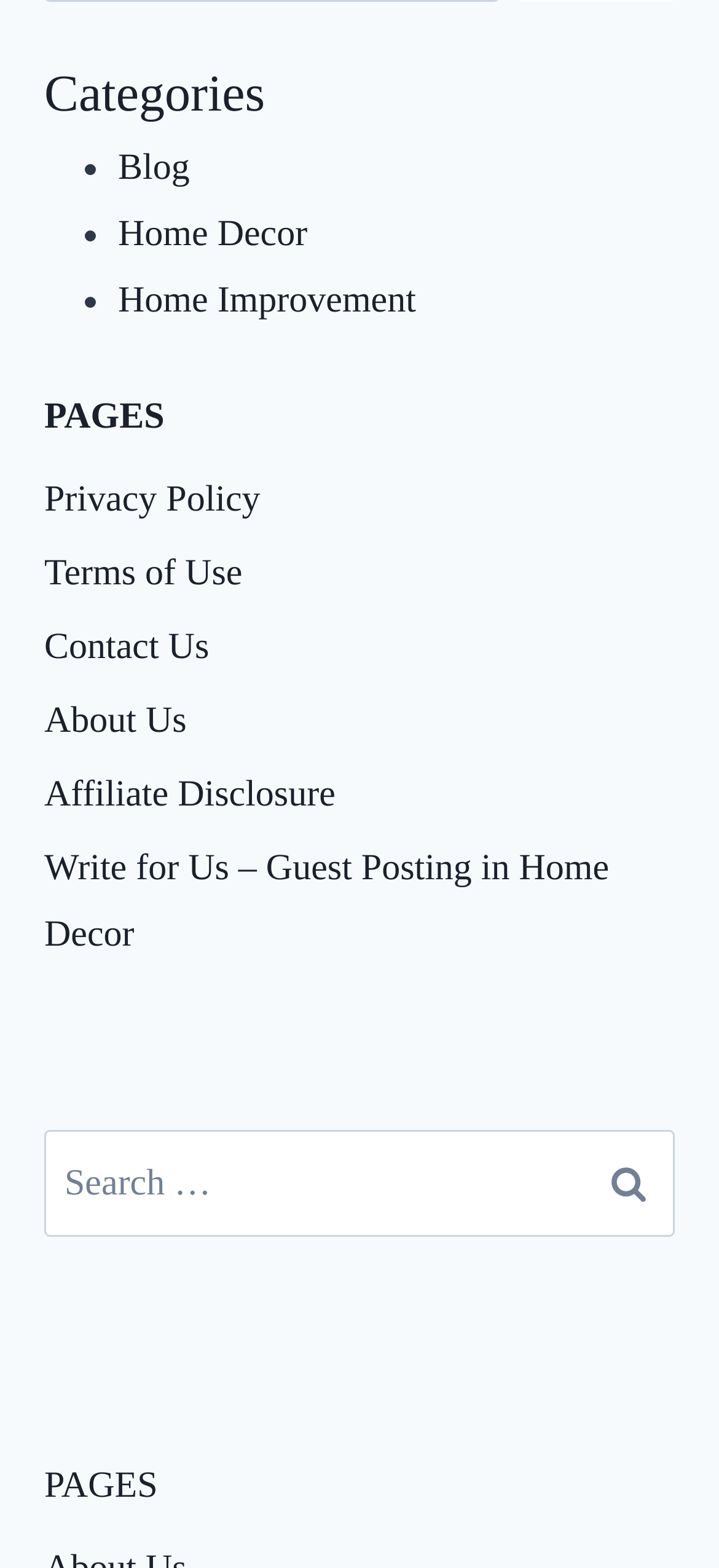Locate the bounding box coordinates of the clickable part needed for the task: "Go to Blog page".

[0.164, 0.094, 0.264, 0.12]